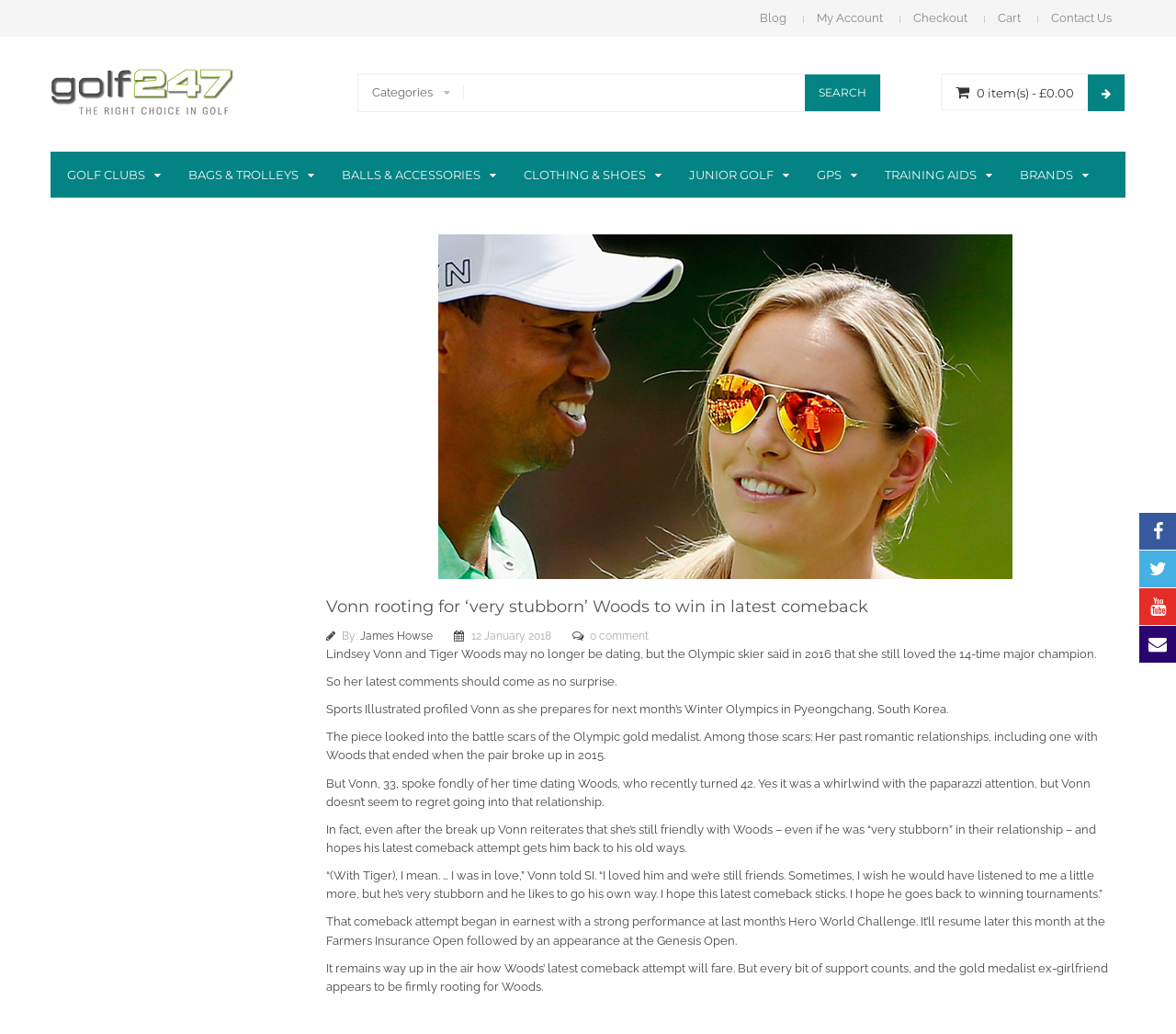Use one word or a short phrase to answer the question provided: 
What categories of golf products are available on the website?

Golf clubs, bags, balls, etc.